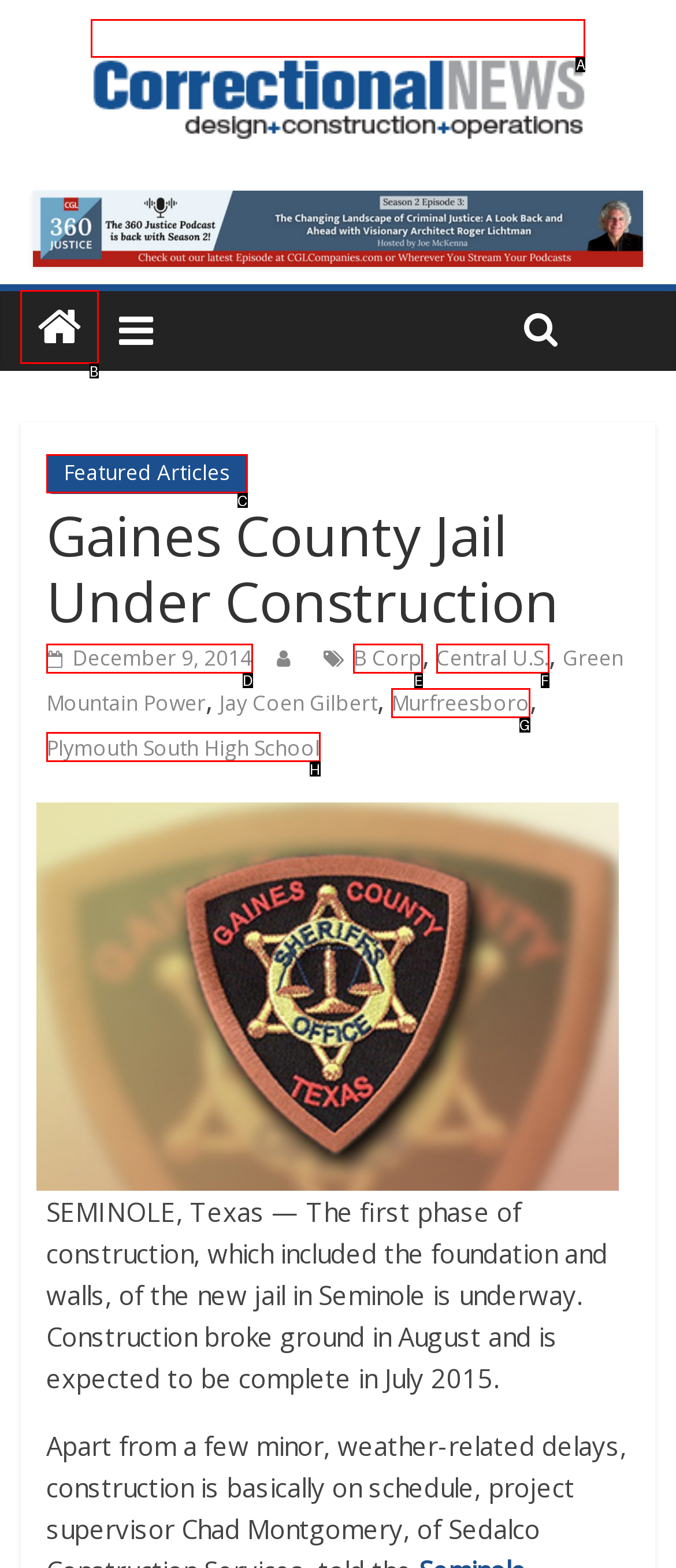Given the element description: Royal LePage Wolle Realty, Brokerage
Pick the letter of the correct option from the list.

None